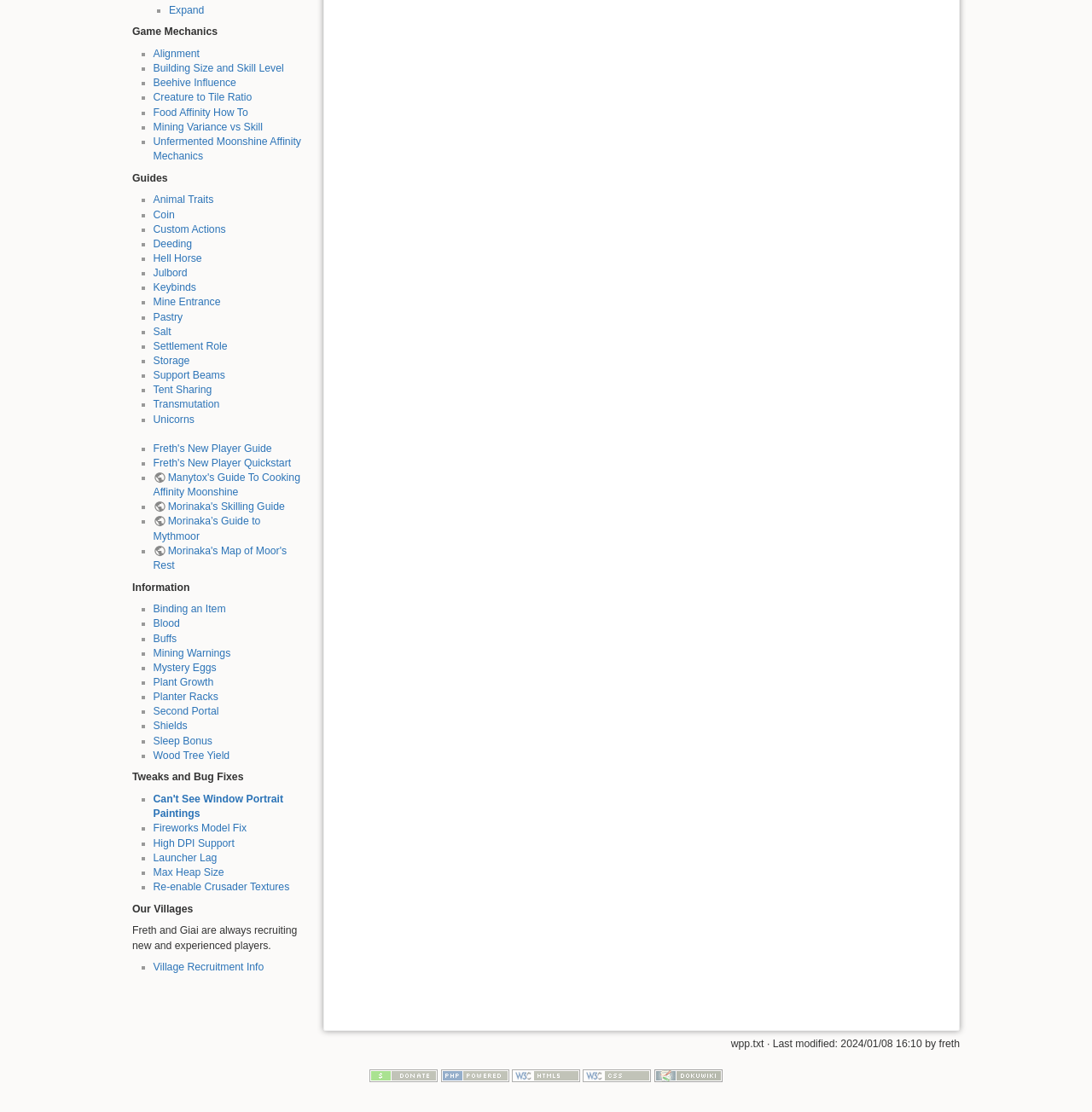Determine the bounding box coordinates for the UI element with the following description: "Shields". The coordinates should be four float numbers between 0 and 1, represented as [left, top, right, bottom].

[0.14, 0.648, 0.172, 0.658]